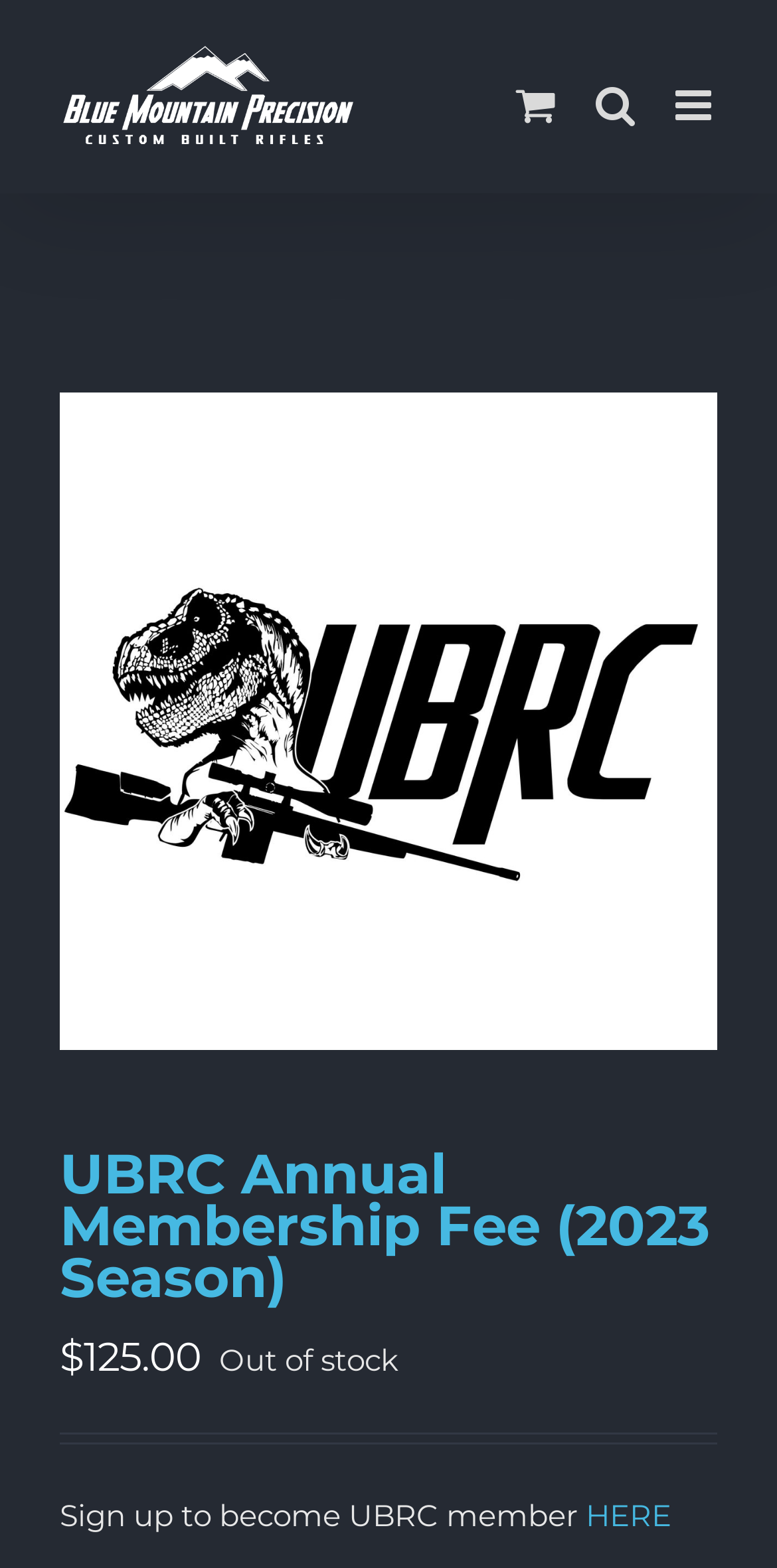Answer the question briefly using a single word or phrase: 
What is the purpose of the button at the bottom right corner?

Go to Top